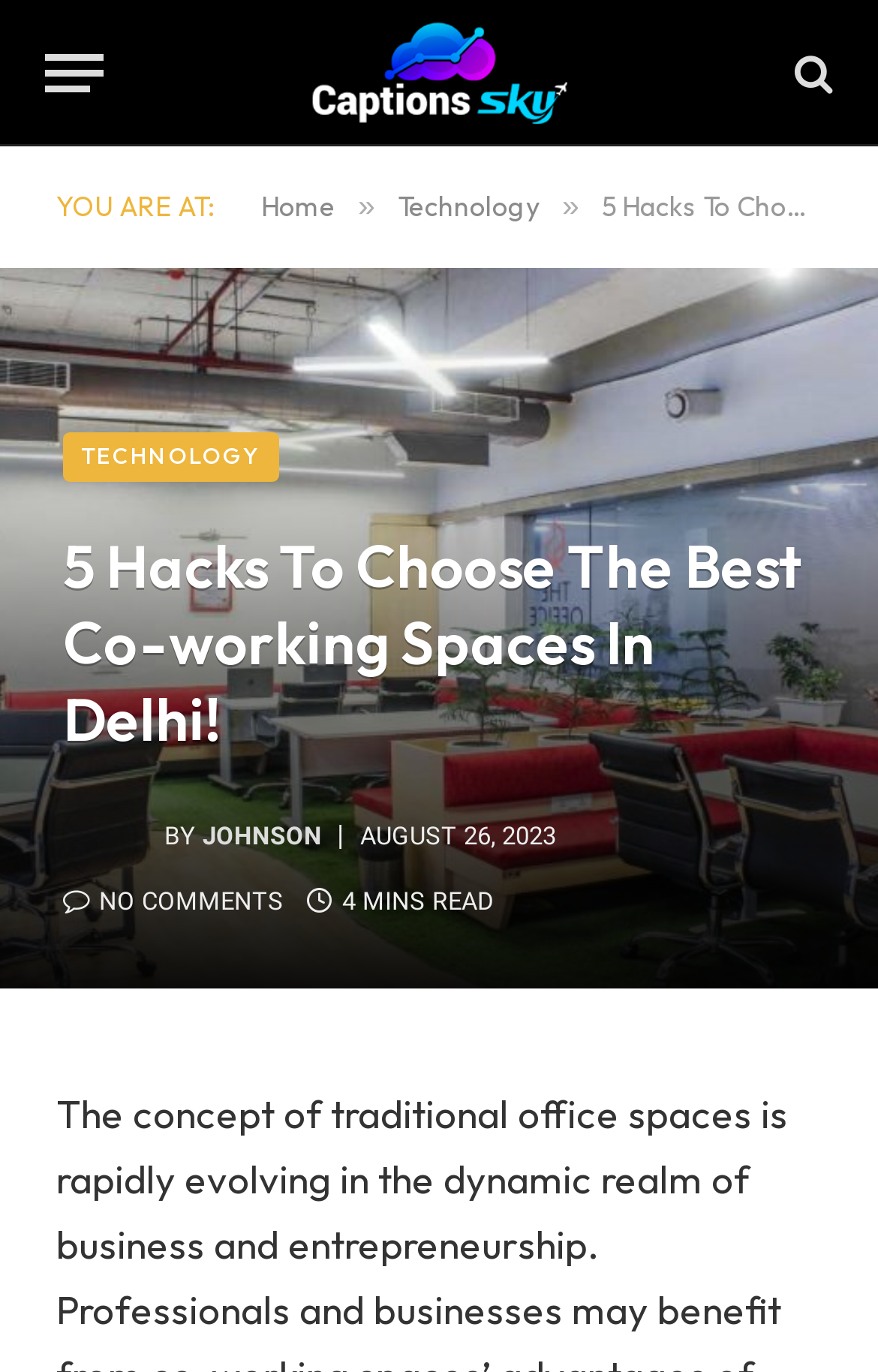Using the webpage screenshot, find the UI element described by No Comments. Provide the bounding box coordinates in the format (top-left x, top-left y, bottom-right x, bottom-right y), ensuring all values are floating point numbers between 0 and 1.

[0.072, 0.646, 0.323, 0.667]